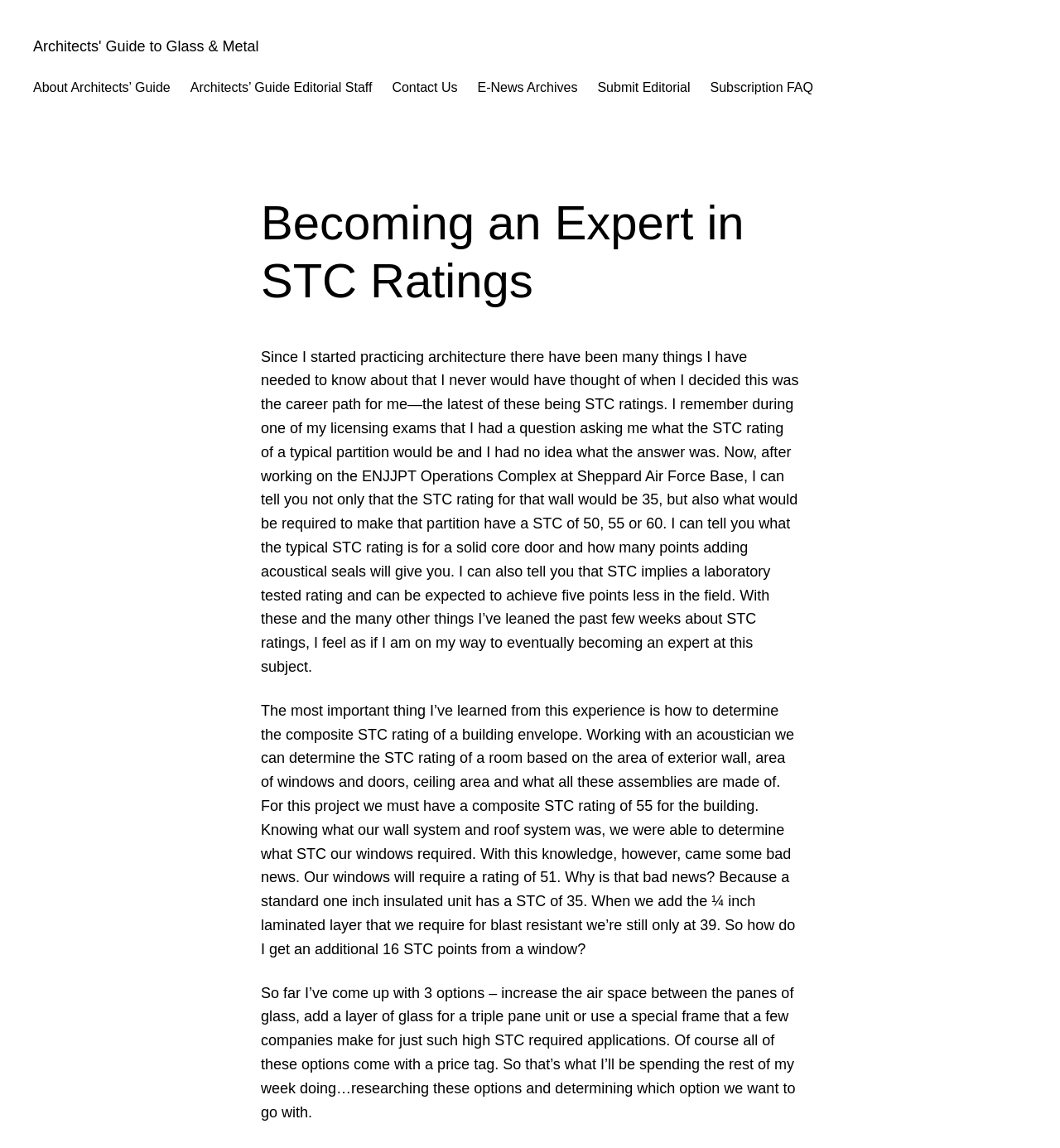Please identify and generate the text content of the webpage's main heading.

Becoming an Expert in STC Ratings